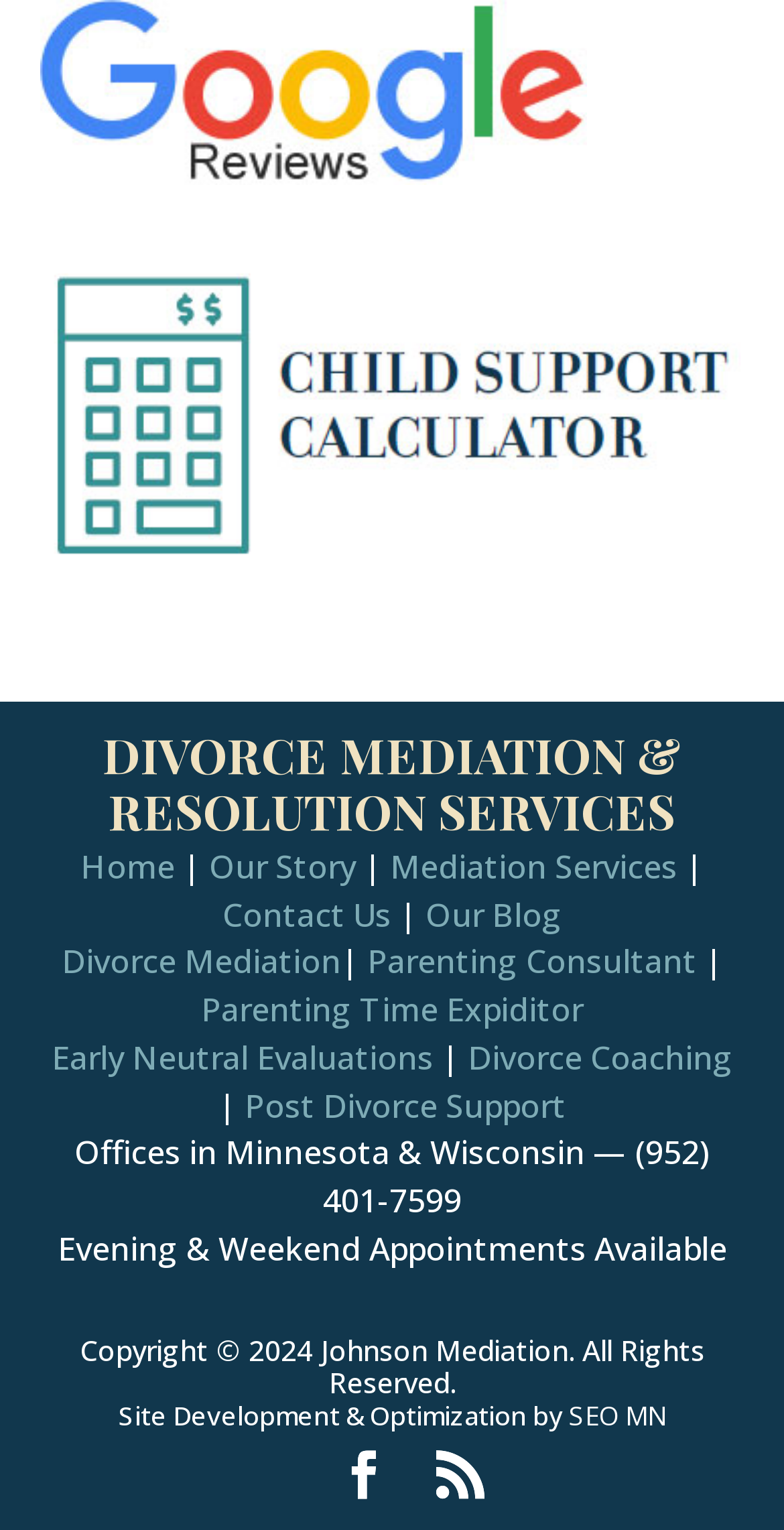Examine the image carefully and respond to the question with a detailed answer: 
What is the name of the company that developed the website?

The company name can be found at the bottom of the webpage, in the 'Site Development & Optimization' section, which states 'Site Development & Optimization by SEO MN'.